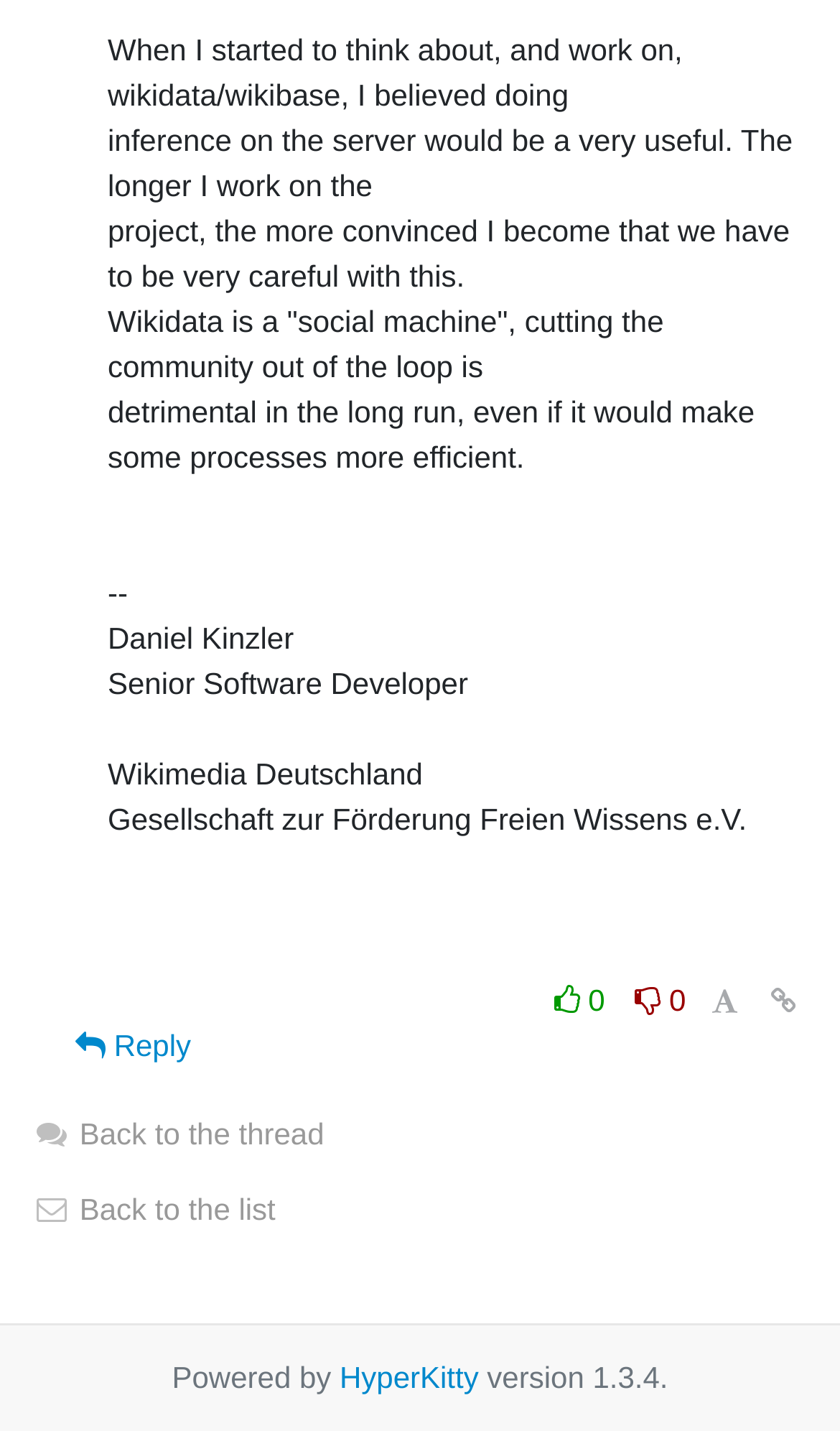How many icons are in the top-right corner?
Relying on the image, give a concise answer in one word or a brief phrase.

2